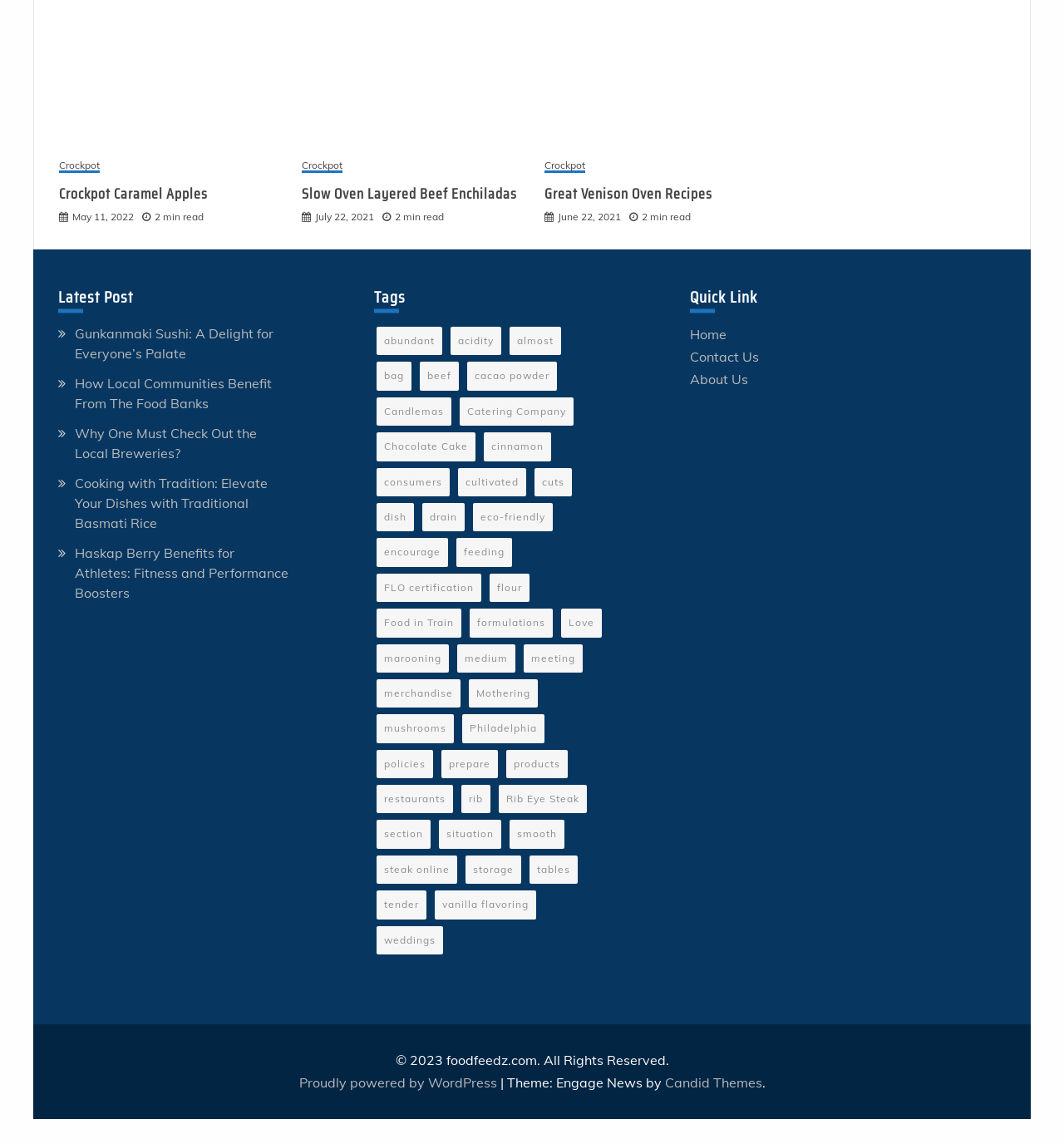Please look at the image and answer the question with a detailed explanation: How many tags are listed?

I counted the number of links under the 'Tags' heading, and there are 30 links.